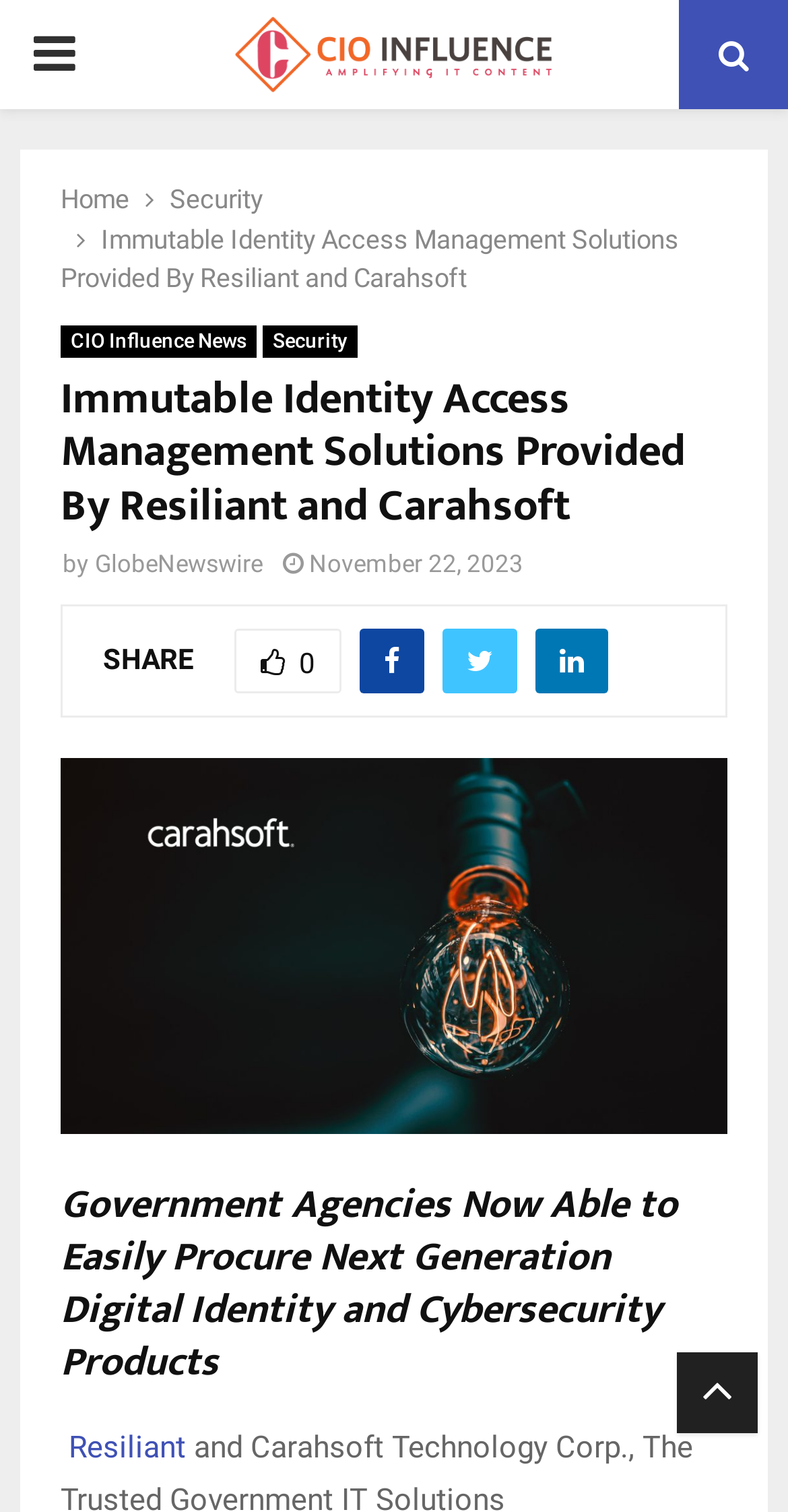Locate the bounding box coordinates of the element to click to perform the following action: 'Click the PRIMARY MENU button'. The coordinates should be given as four float values between 0 and 1, in the form of [left, top, right, bottom].

[0.0, 0.0, 0.138, 0.072]